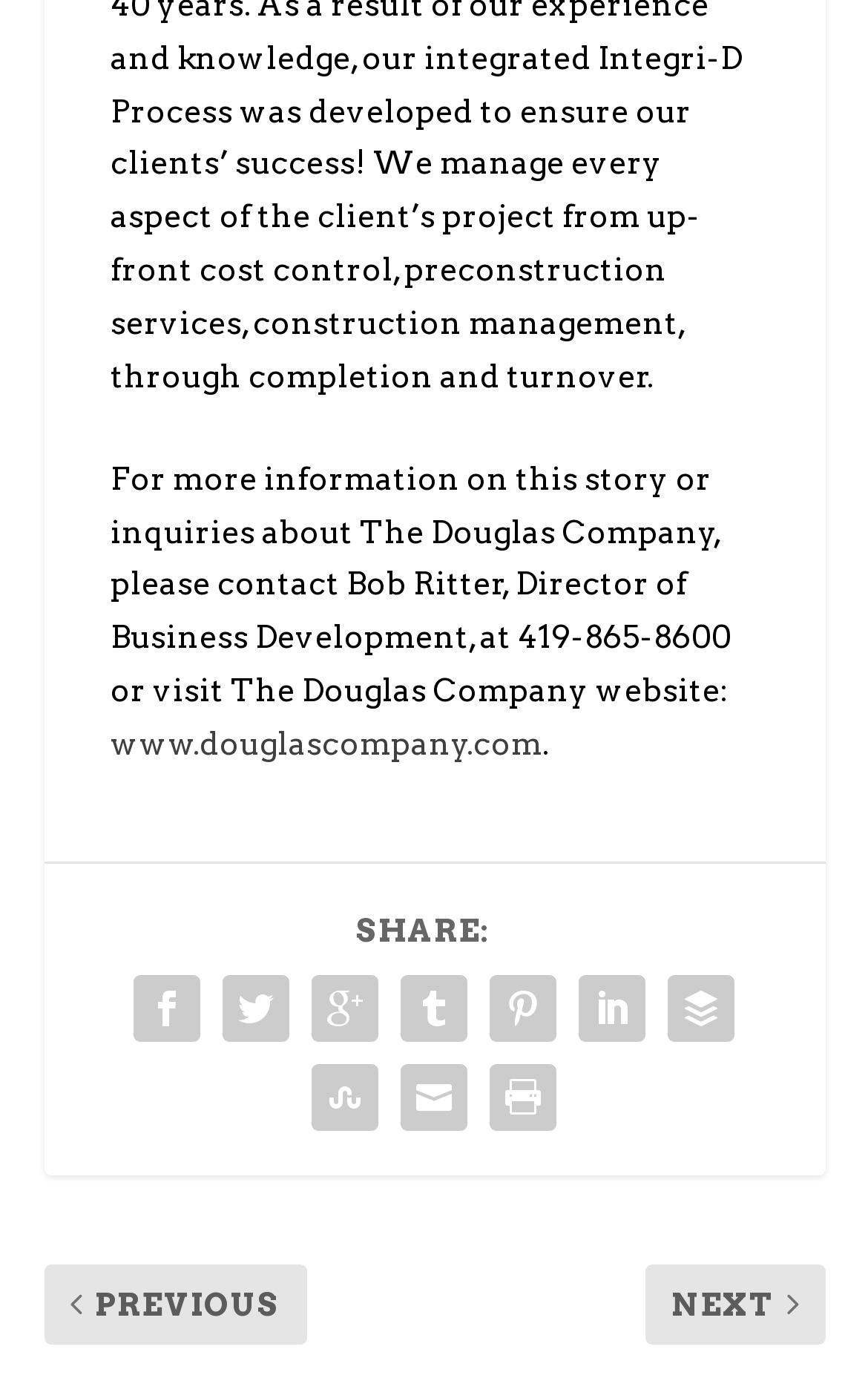Identify the bounding box coordinates of the specific part of the webpage to click to complete this instruction: "share on Facebook".

[0.141, 0.699, 0.244, 0.763]